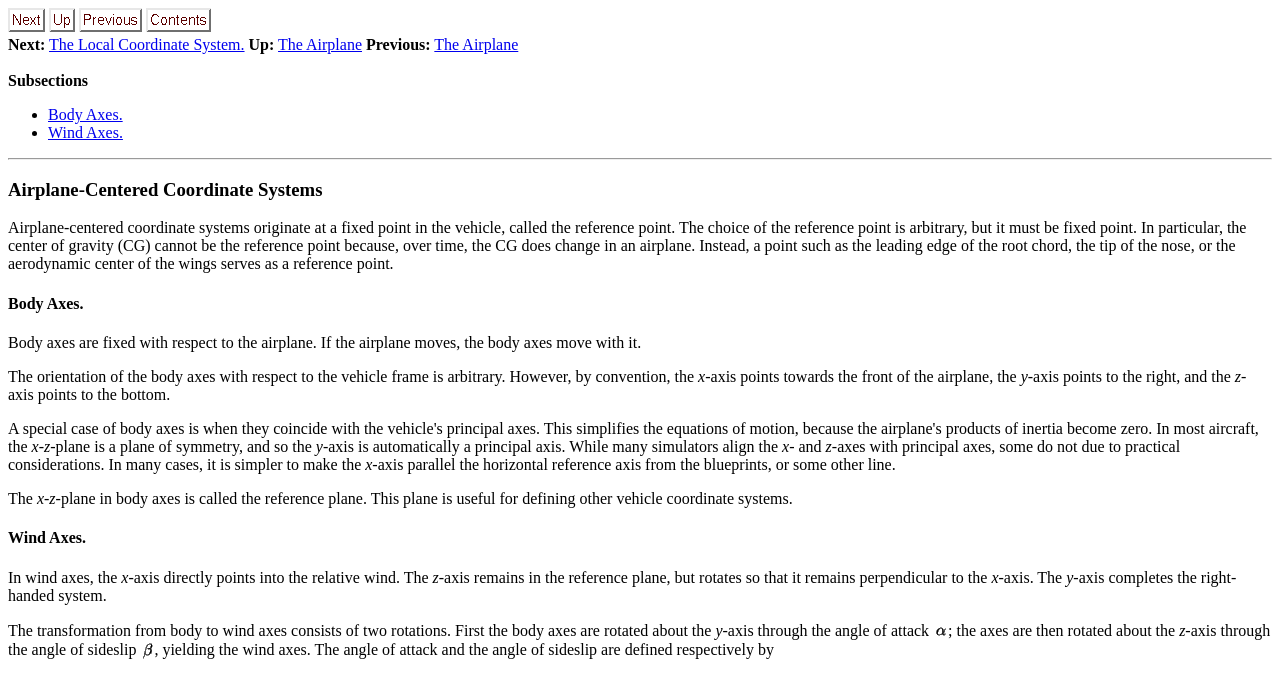Predict the bounding box of the UI element based on this description: "Subsections".

[0.006, 0.105, 0.069, 0.13]